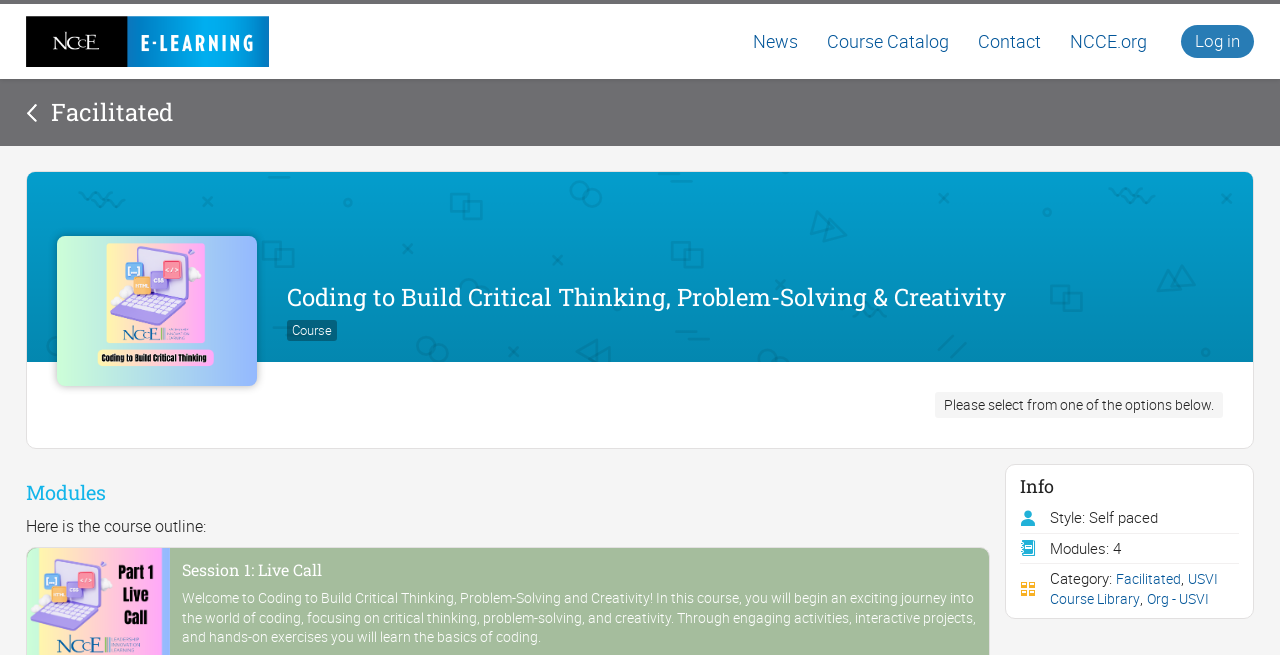Answer this question using a single word or a brief phrase:
What is the category of this course?

USVI Course Library